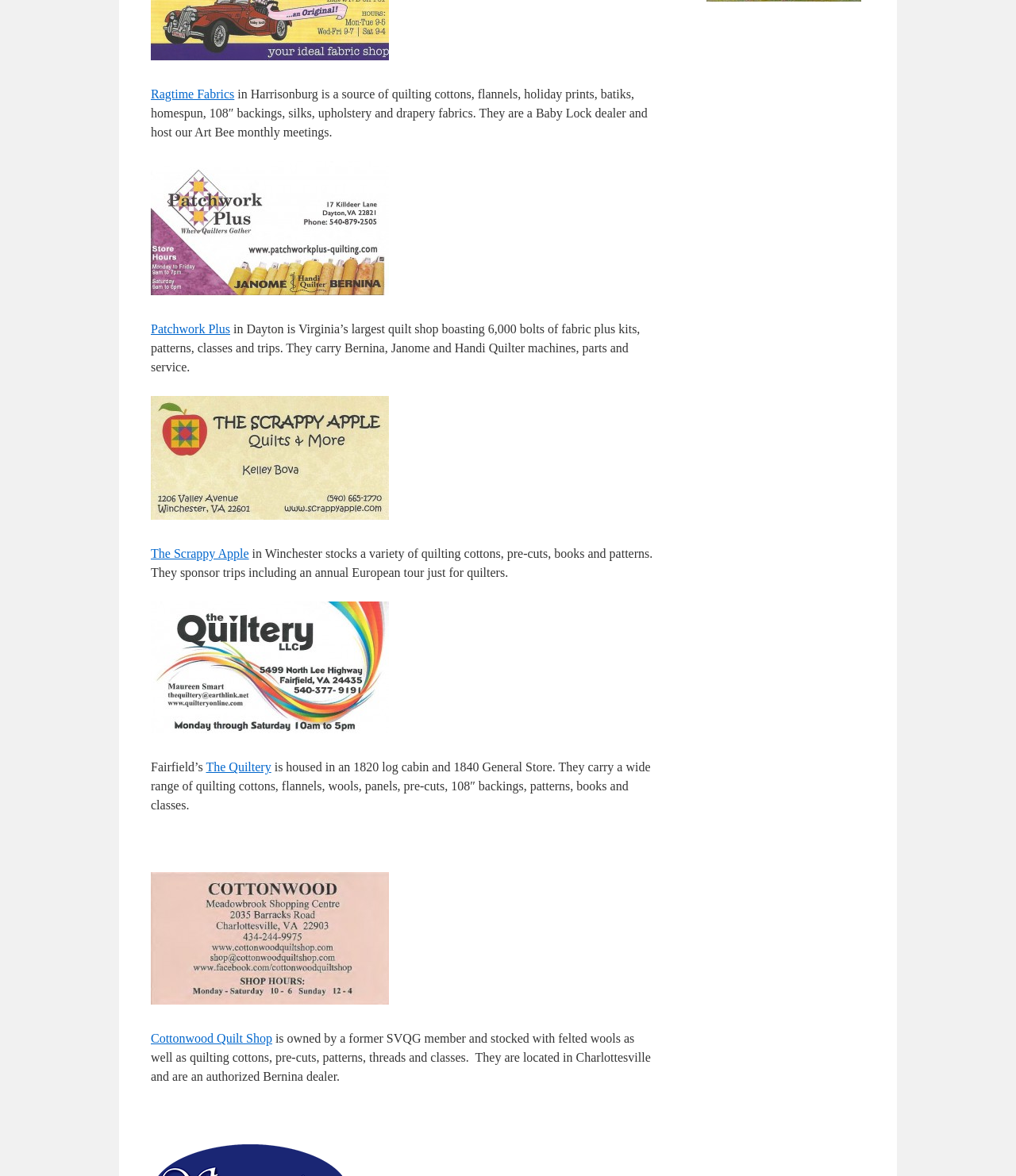Extract the bounding box coordinates for the UI element described by the text: "alt="patchwork"". The coordinates should be in the form of [left, top, right, bottom] with values between 0 and 1.

[0.148, 0.242, 0.383, 0.253]